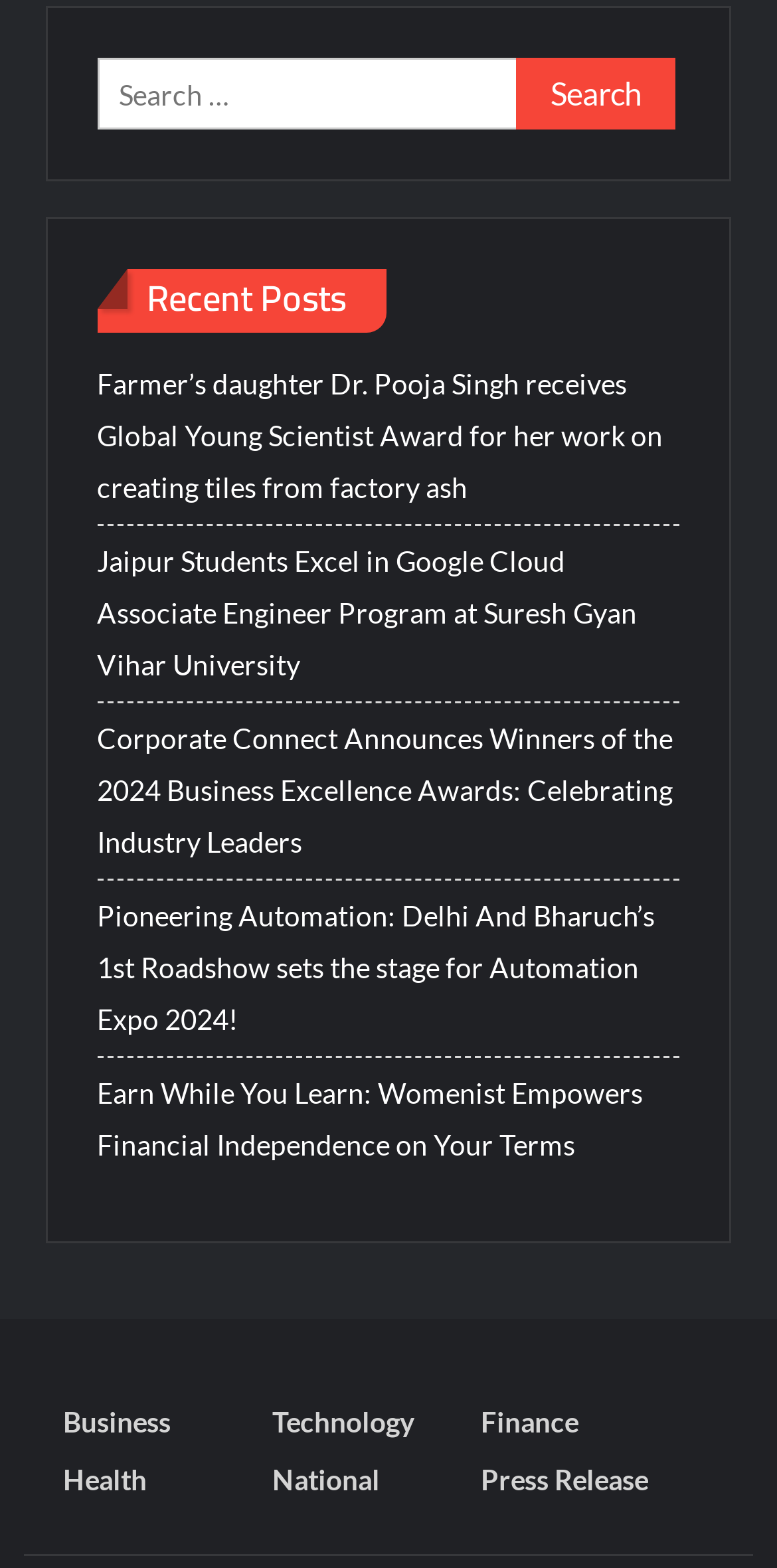Provide a short, one-word or phrase answer to the question below:
What is the category of the first link under 'Recent Posts'?

Business